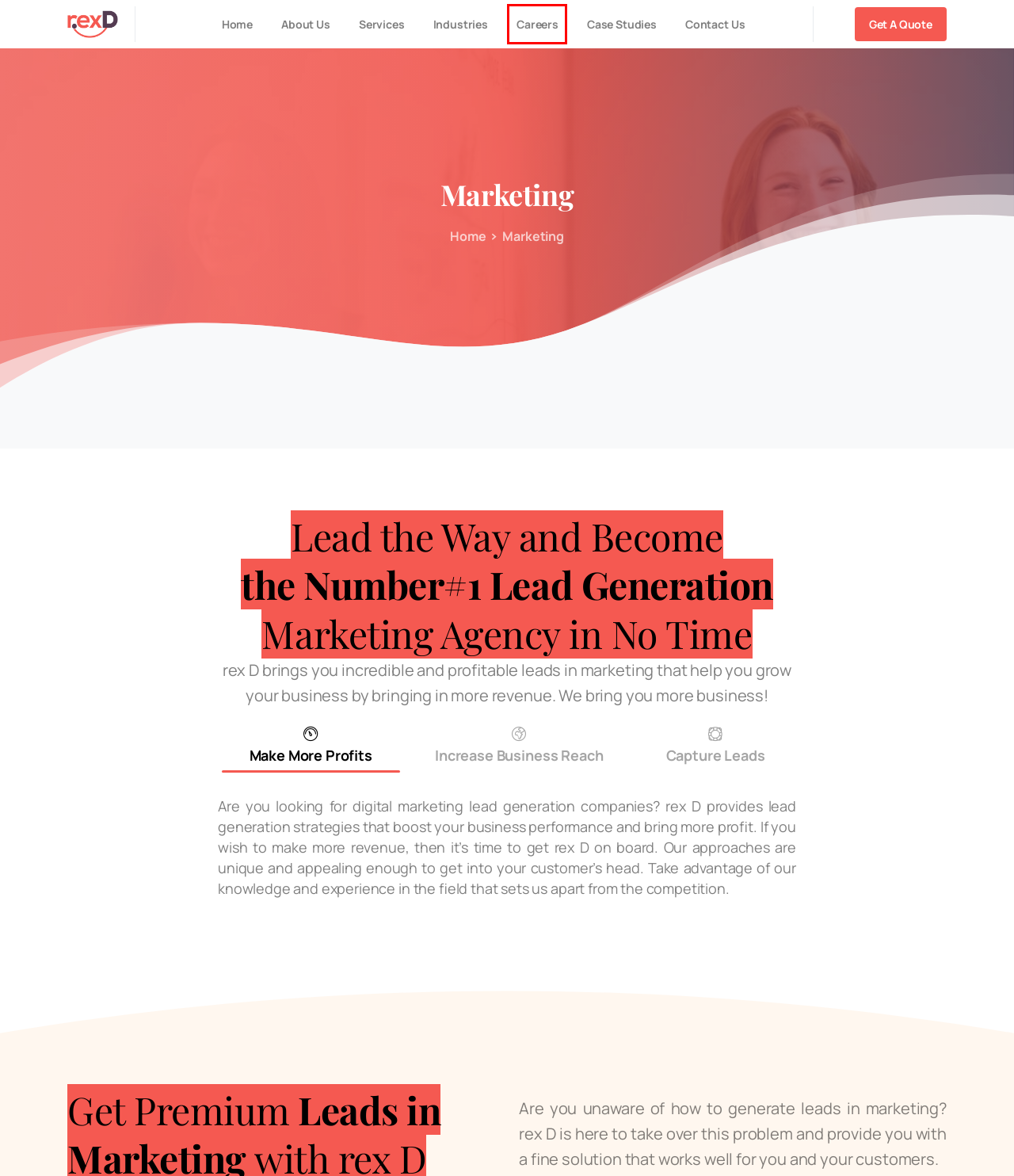You have been given a screenshot of a webpage with a red bounding box around a UI element. Select the most appropriate webpage description for the new webpage that appears after clicking the element within the red bounding box. The choices are:
A. Lead Genesis - Case Study | rex D
B. About Us - rex D
C. Privacy Policy - rex D
D. Home
E. rex D | We're hiring!
F. Terms of Use - rex D
G. Contact Us - rex D
H. FAQs - rex D

E